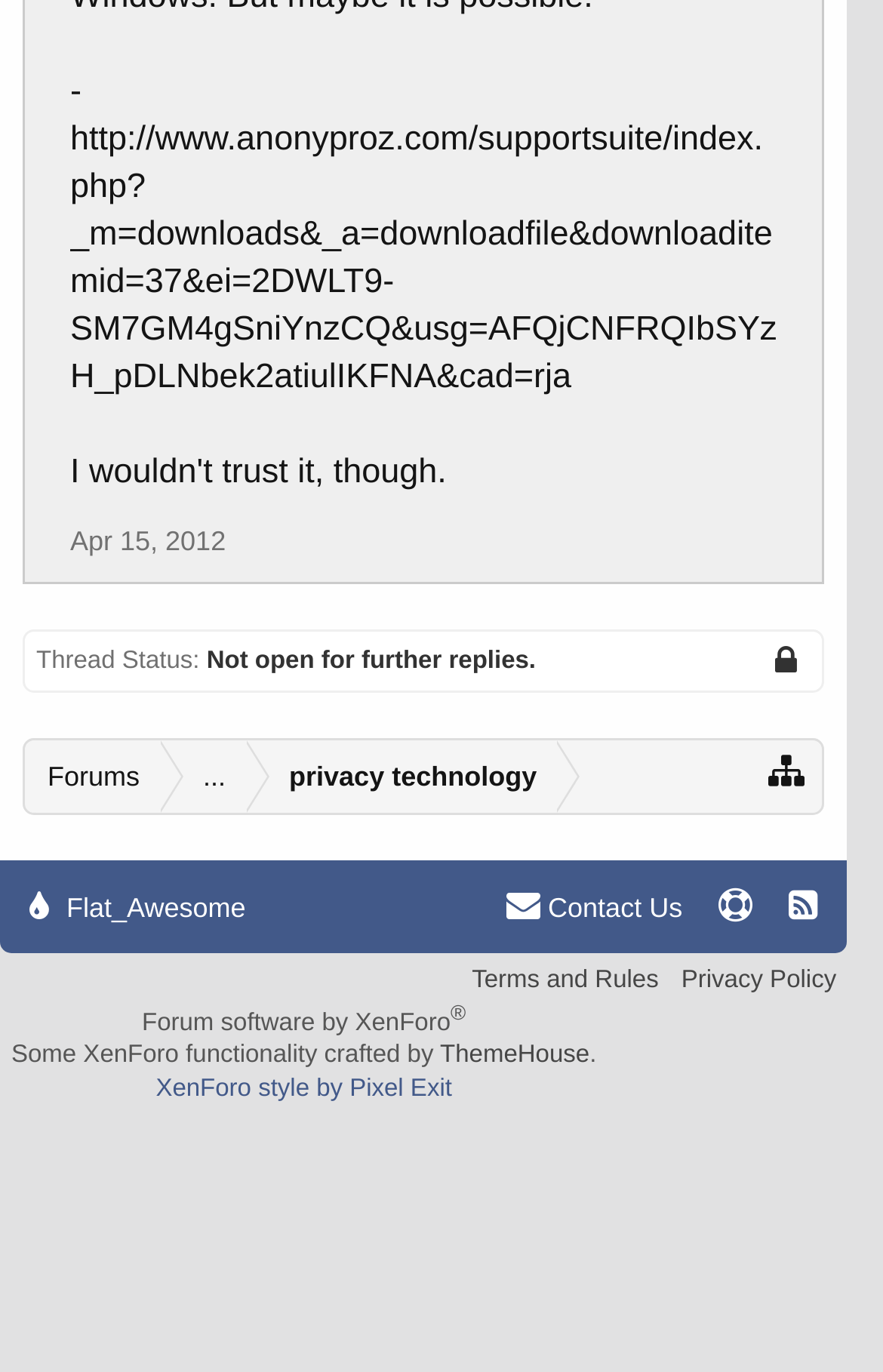What is the name of the forum software?
Carefully analyze the image and provide a detailed answer to the question.

I found the name of the forum software by looking at the link 'Forum software by XenForo®' located at the bottom of the webpage.